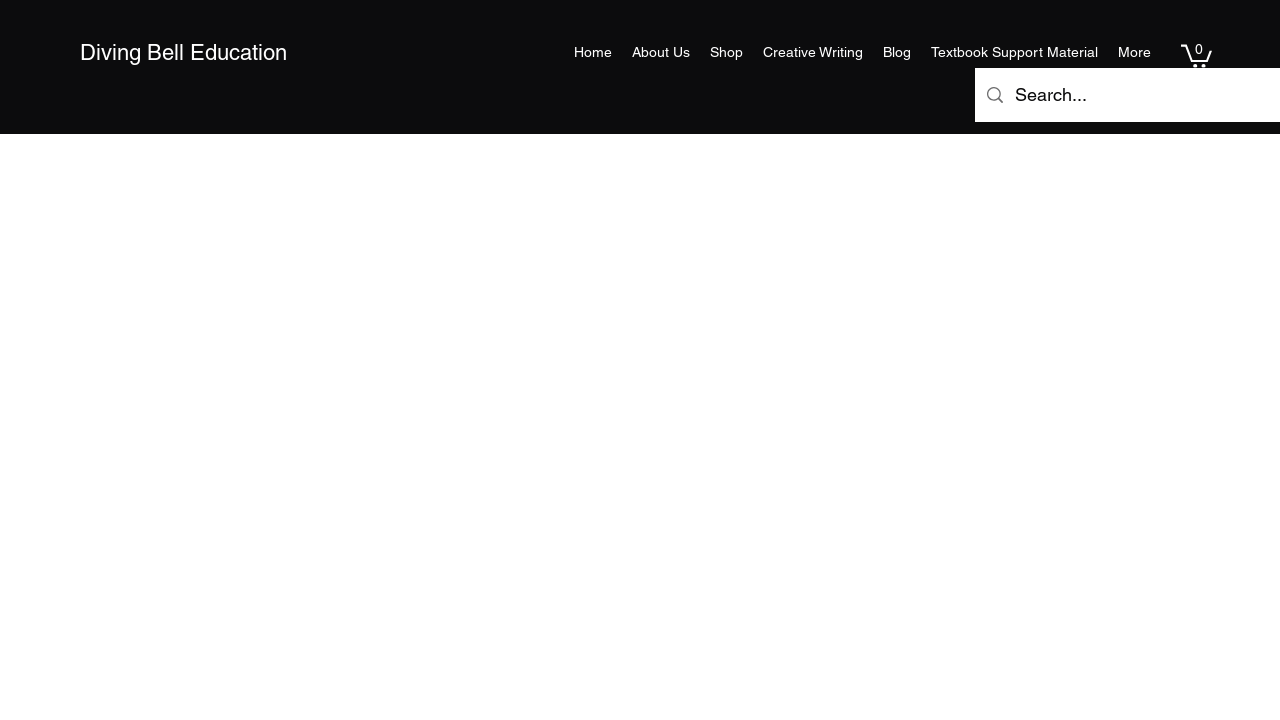Find the bounding box coordinates for the UI element whose description is: "Jobs". The coordinates should be four float numbers between 0 and 1, in the format [left, top, right, bottom].

None